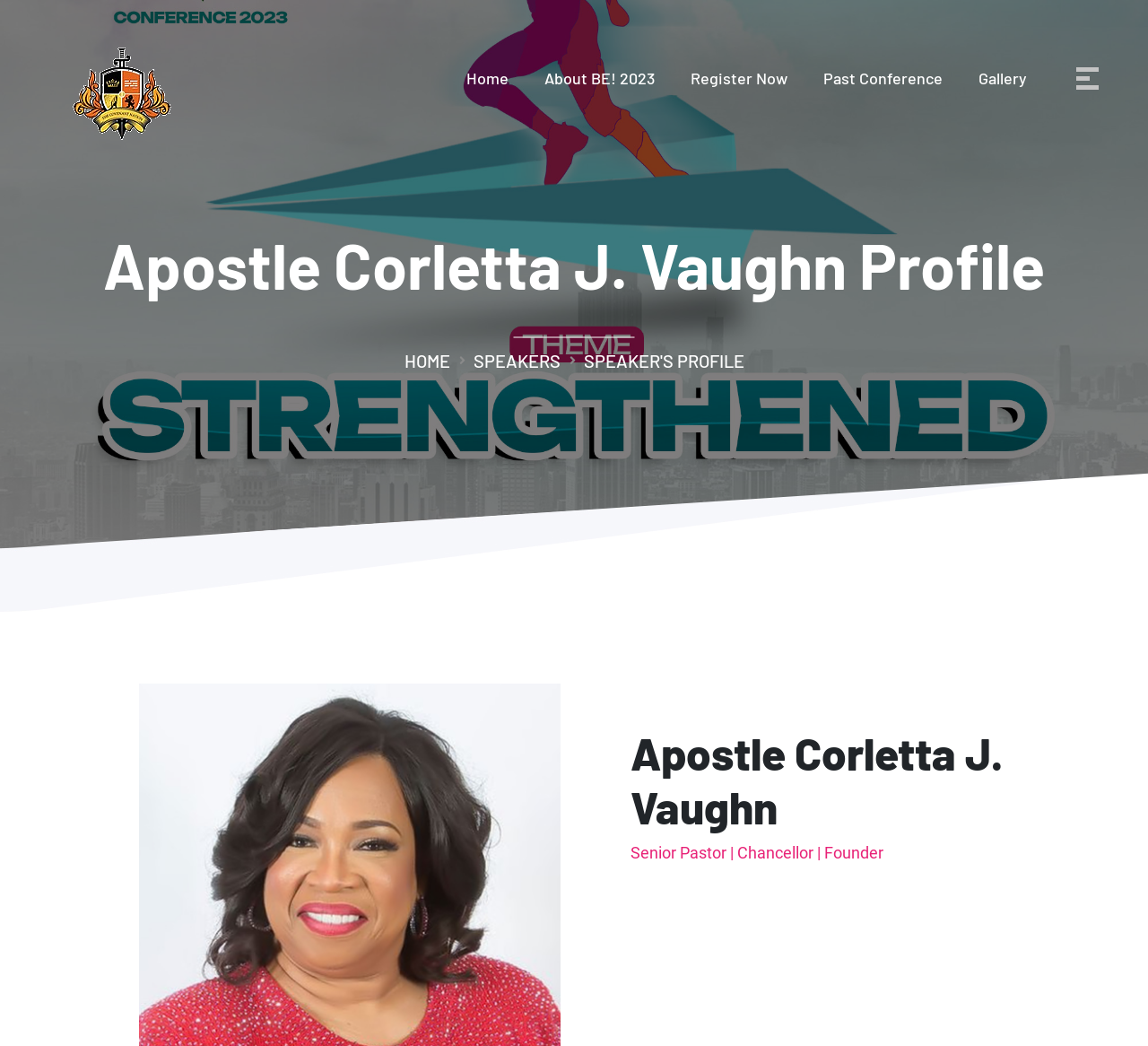What is the position of the 'Gallery' link?
Utilize the information in the image to give a detailed answer to the question.

I determined the position of the 'Gallery' link by looking at its bounding box coordinates [0.852, 0.065, 0.895, 0.084]. The x1 value of 0.852 is close to 1, which indicates that the element is located on the right side of the page.